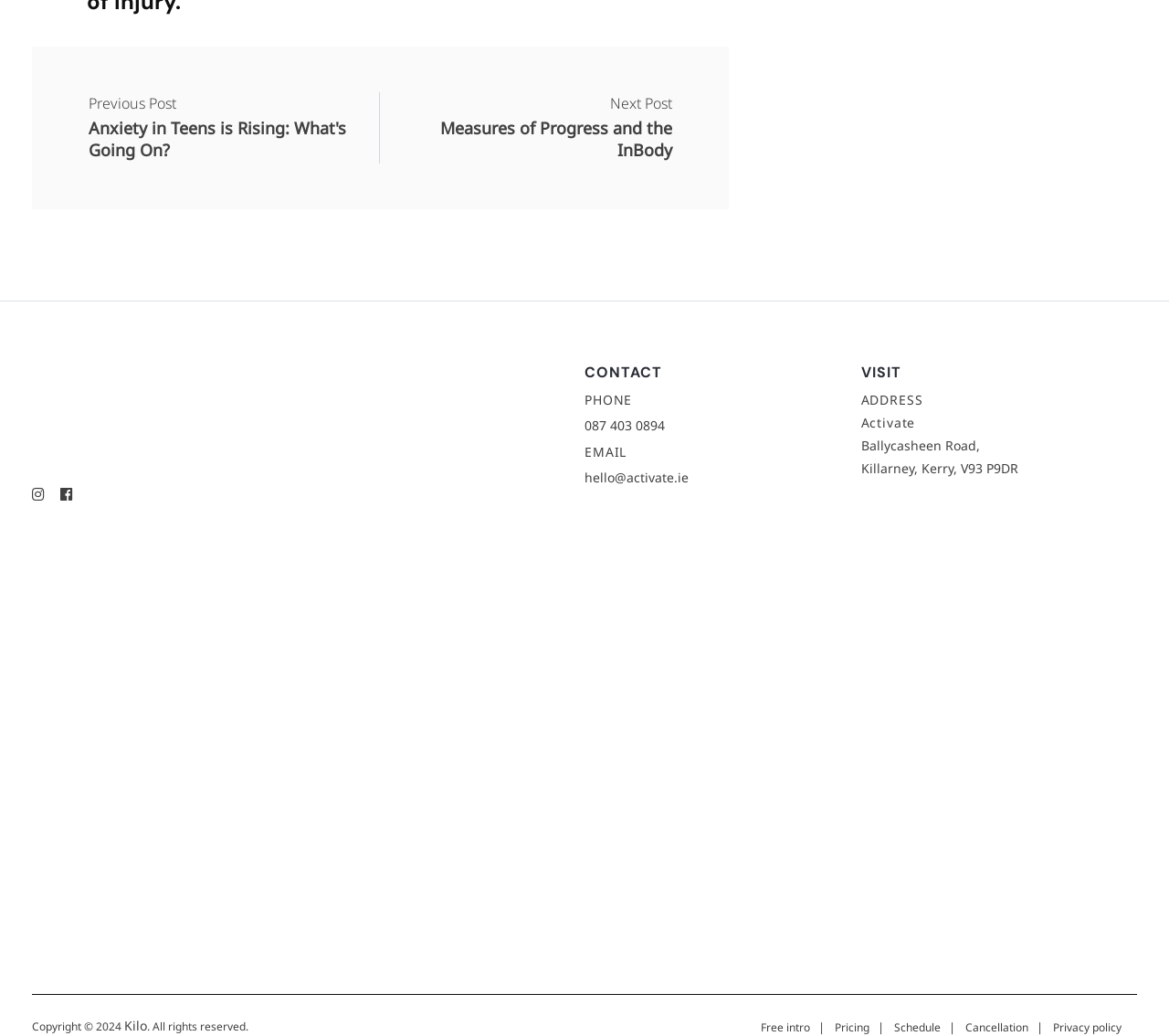Identify the bounding box of the HTML element described as: "hello@activate.ie".

[0.5, 0.452, 0.589, 0.469]